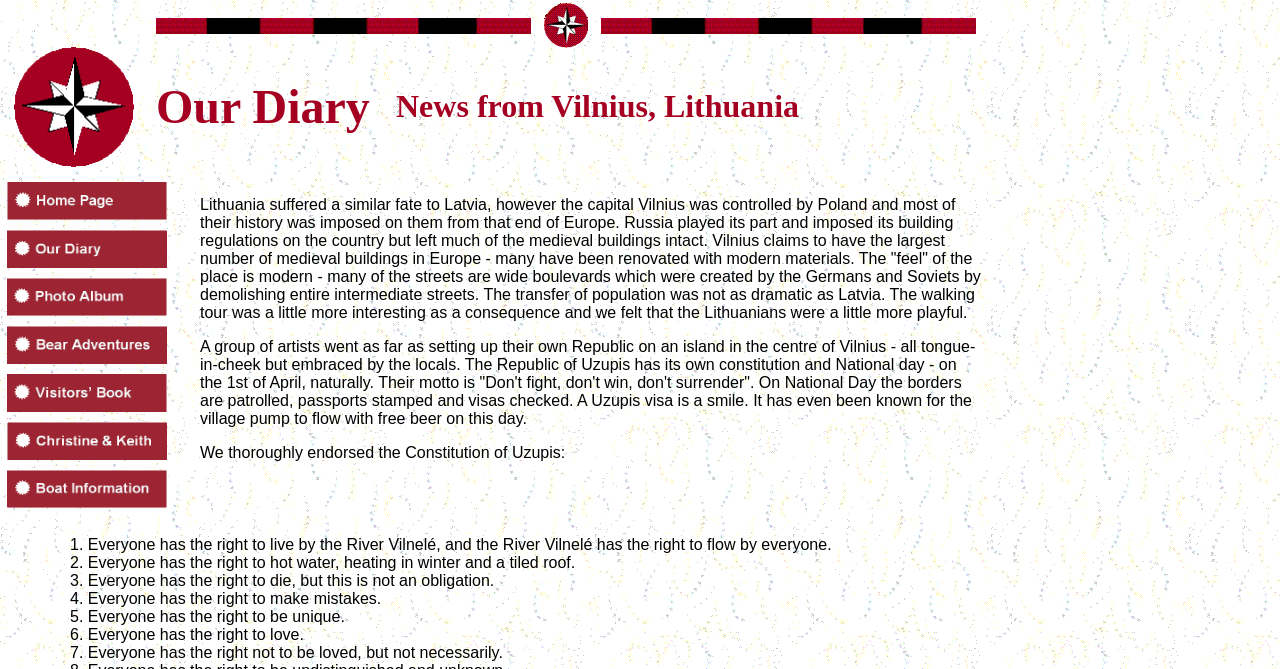What is the vertical position of the second row of the table relative to the first row?
Please use the image to deliver a detailed and complete answer.

By comparing the y1 and y2 coordinates of the elements, I found that the second row of the table has a higher y1 value than the first row, which means it is positioned below the first row.